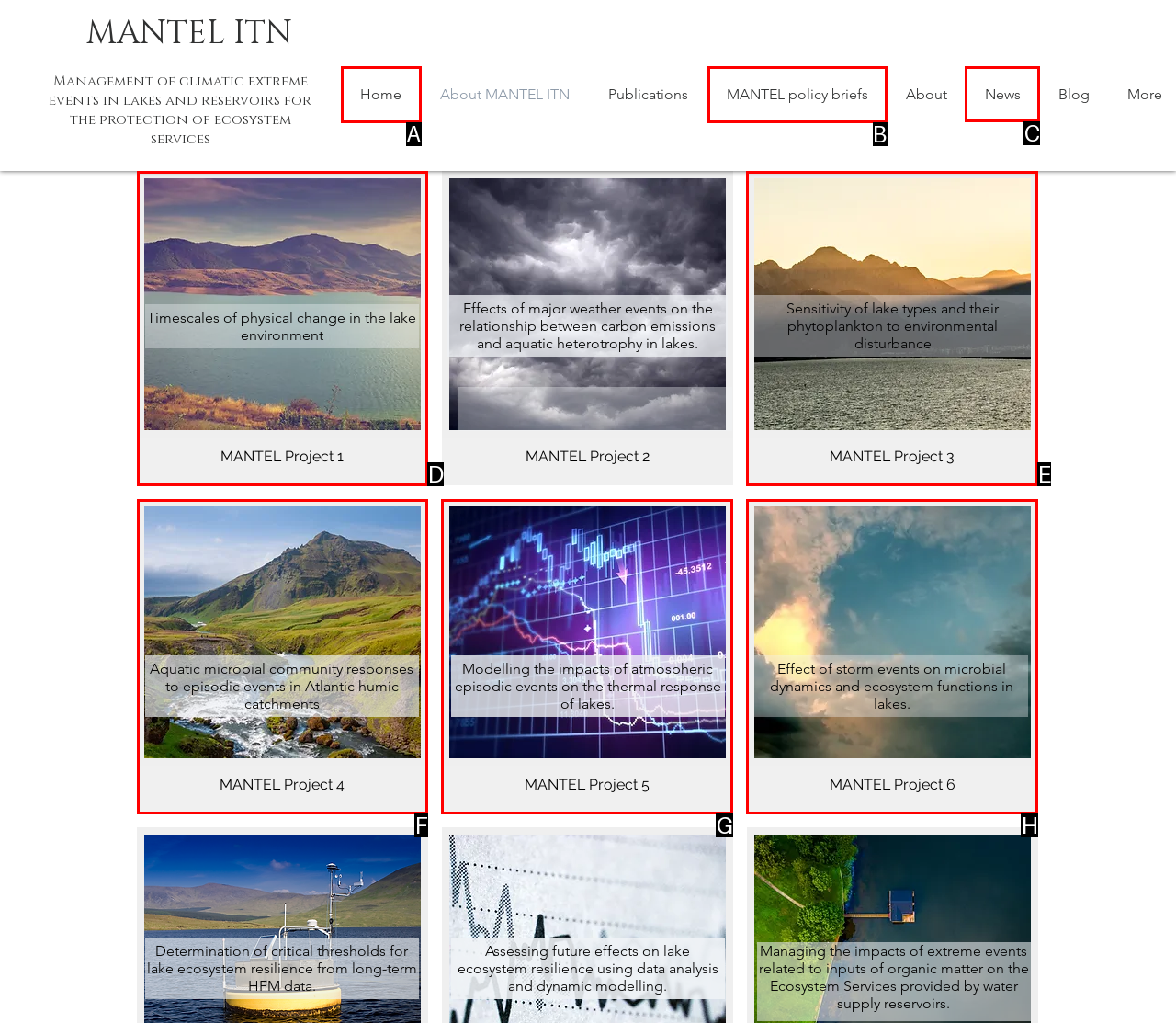What option should I click on to execute the task: Explore the News section? Give the letter from the available choices.

C